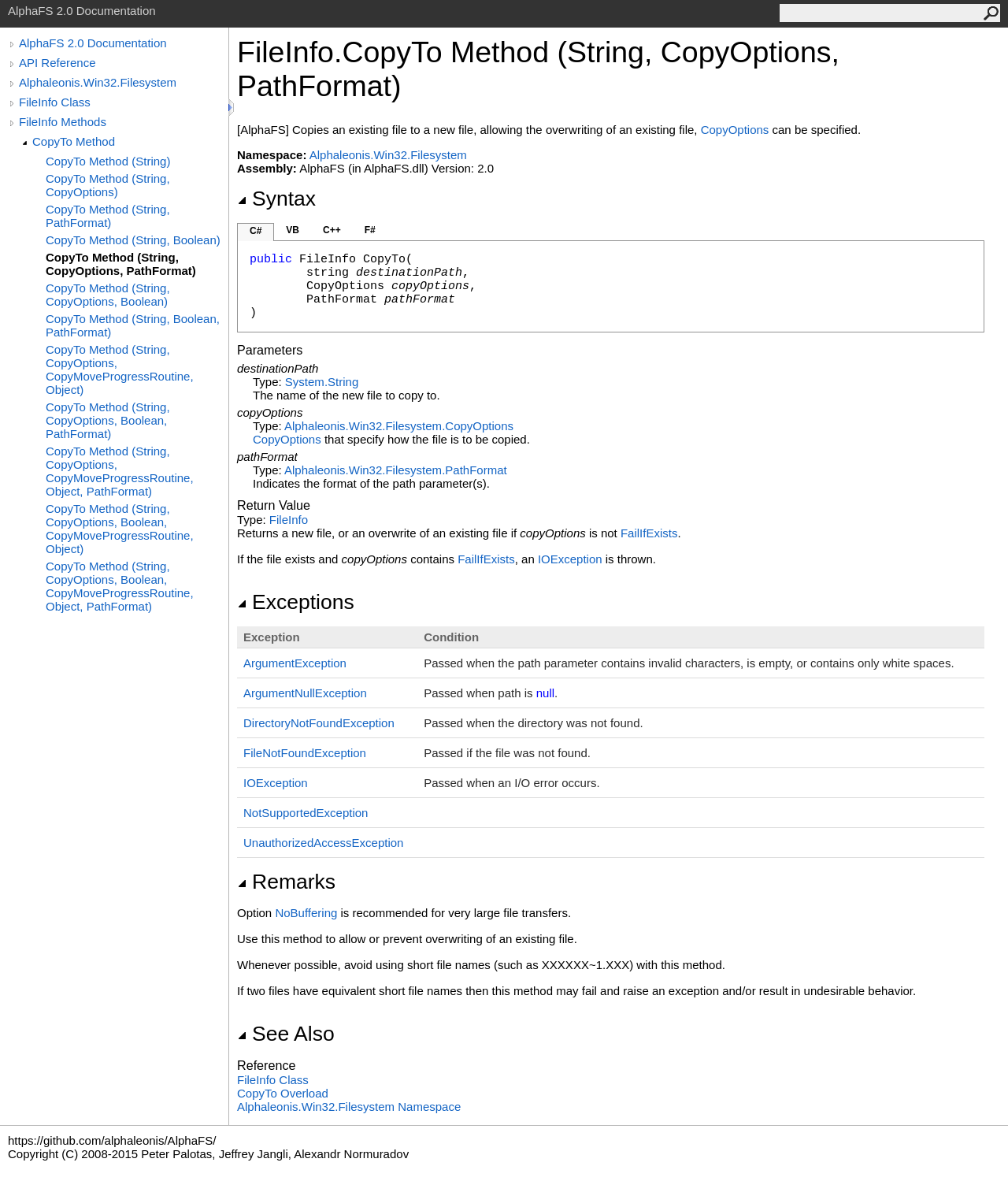Determine the bounding box coordinates for the area you should click to complete the following instruction: "Click the 'Alphaleonis.Win32.Filesystem' link".

[0.307, 0.125, 0.463, 0.137]